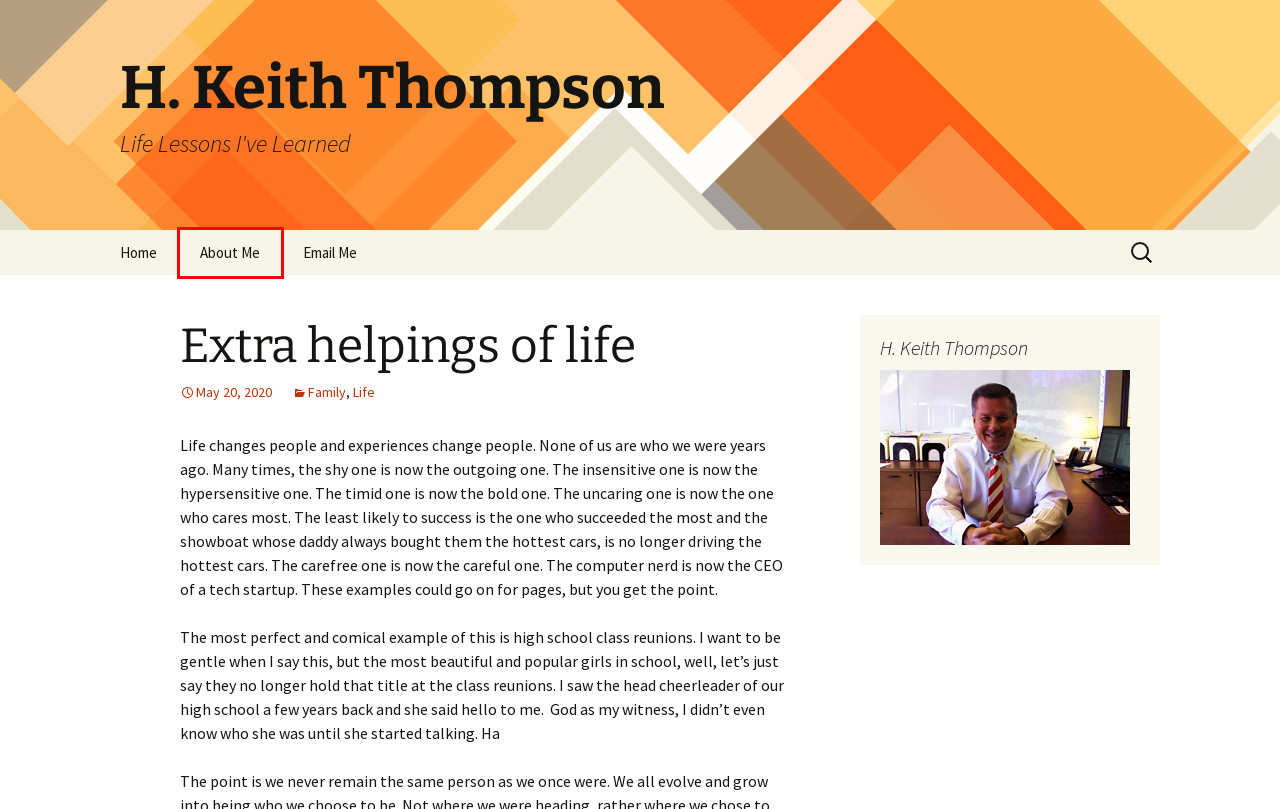You are provided with a screenshot of a webpage highlighting a UI element with a red bounding box. Choose the most suitable webpage description that matches the new page after clicking the element in the bounding box. Here are the candidates:
A. Learning about life | H. Keith Thompson
B. Email Me | H. Keith Thompson
C. Family | H. Keith Thompson
D. All gave some, some gave all | H. Keith Thompson
E. Getting the files in order | H. Keith Thompson
F. H. Keith Thompson | Life Lessons I've Learned
G. You don’t know what you don’t know | H. Keith Thompson
H. About Me | H. Keith Thompson

H